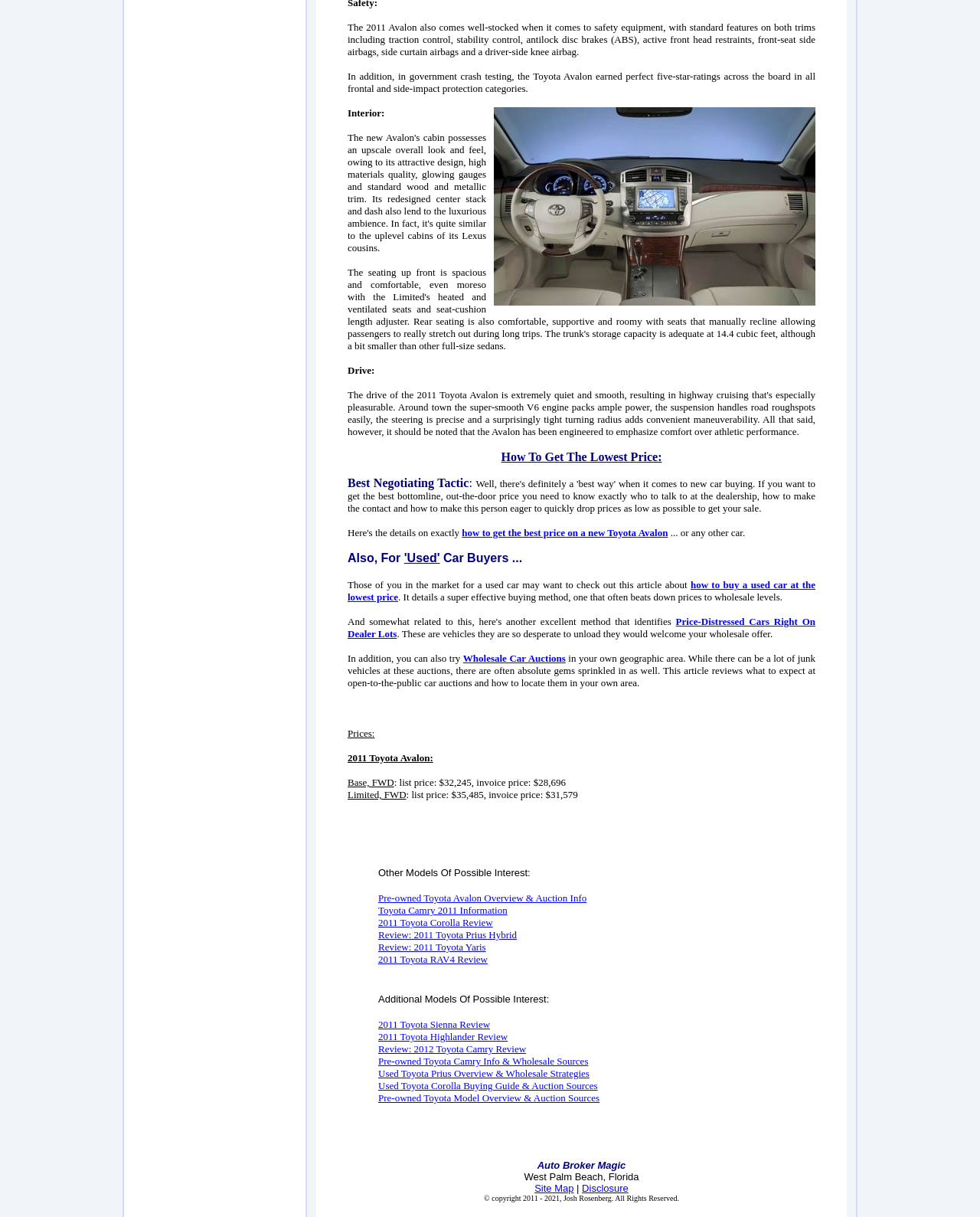Please specify the bounding box coordinates of the region to click in order to perform the following instruction: "Check the 'Price' of '2011 Toyota Avalon'".

[0.355, 0.598, 0.382, 0.607]